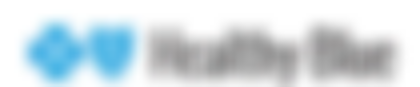Utilize the details in the image to thoroughly answer the following question: What does the symbol in the logo likely represent?

The distinctive symbol integrated into the logo of 'Healthy Blue' is likely to represent health and wellness, which aligns with the brand's mission to support healthy living in the communities it serves.